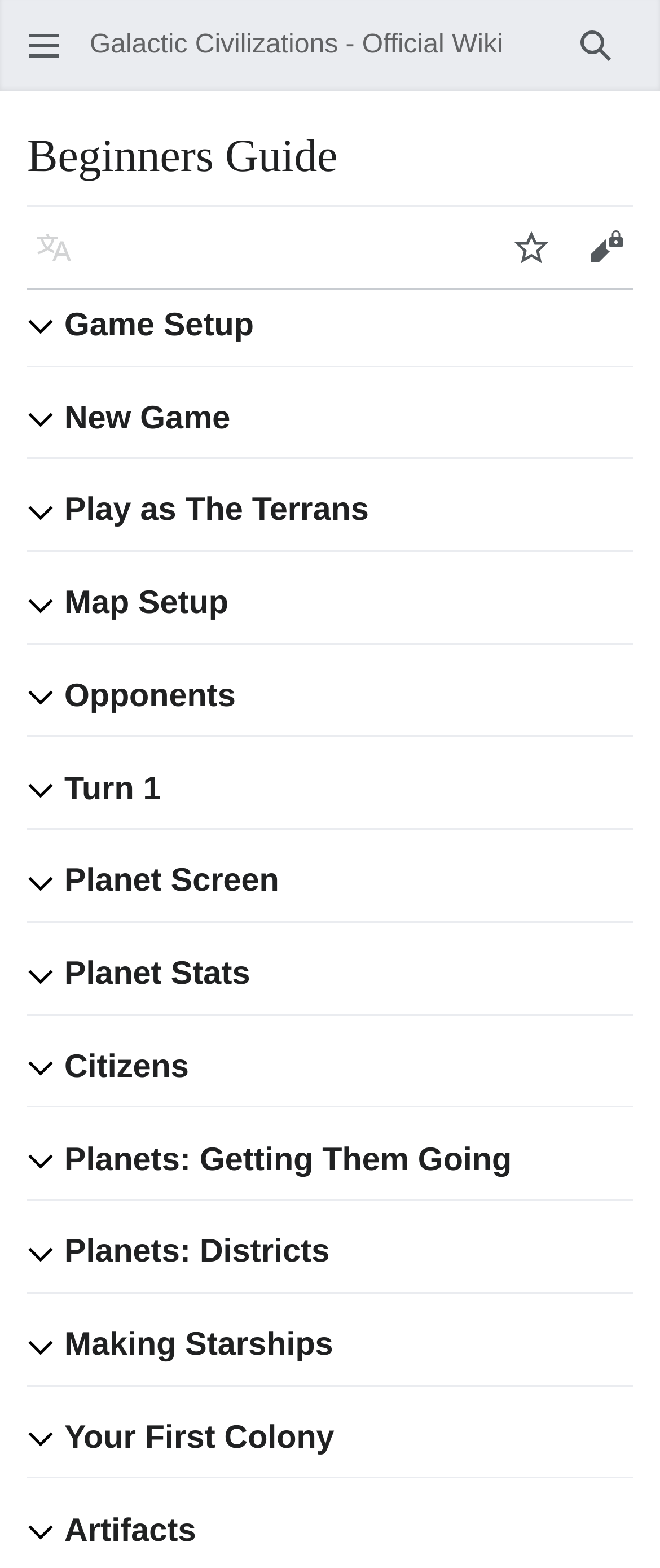Pinpoint the bounding box coordinates of the element to be clicked to execute the instruction: "View the source of the page".

[0.862, 0.134, 0.974, 0.182]